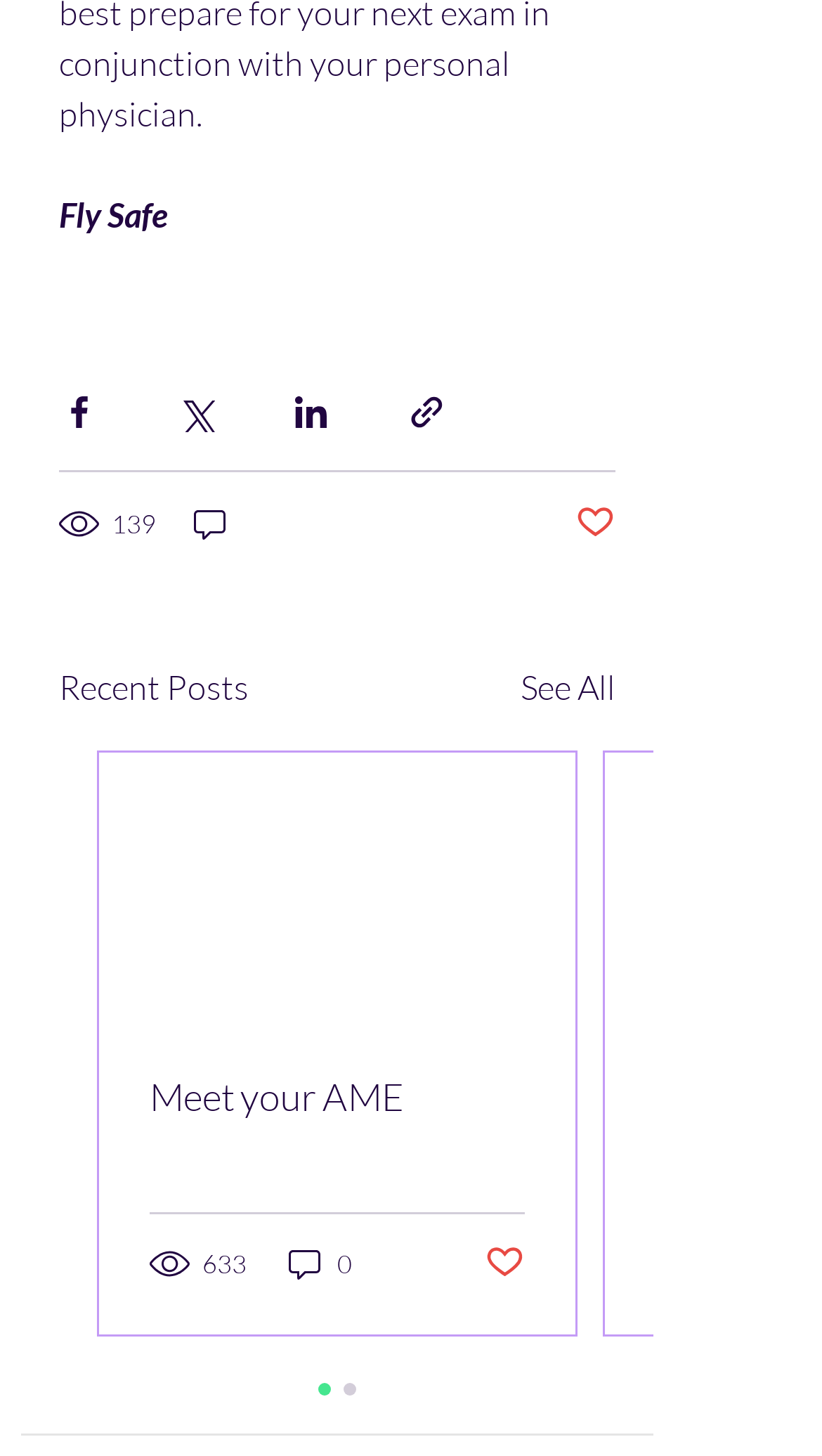Pinpoint the bounding box coordinates of the clickable area needed to execute the instruction: "See all posts". The coordinates should be specified as four float numbers between 0 and 1, i.e., [left, top, right, bottom].

[0.633, 0.455, 0.749, 0.49]